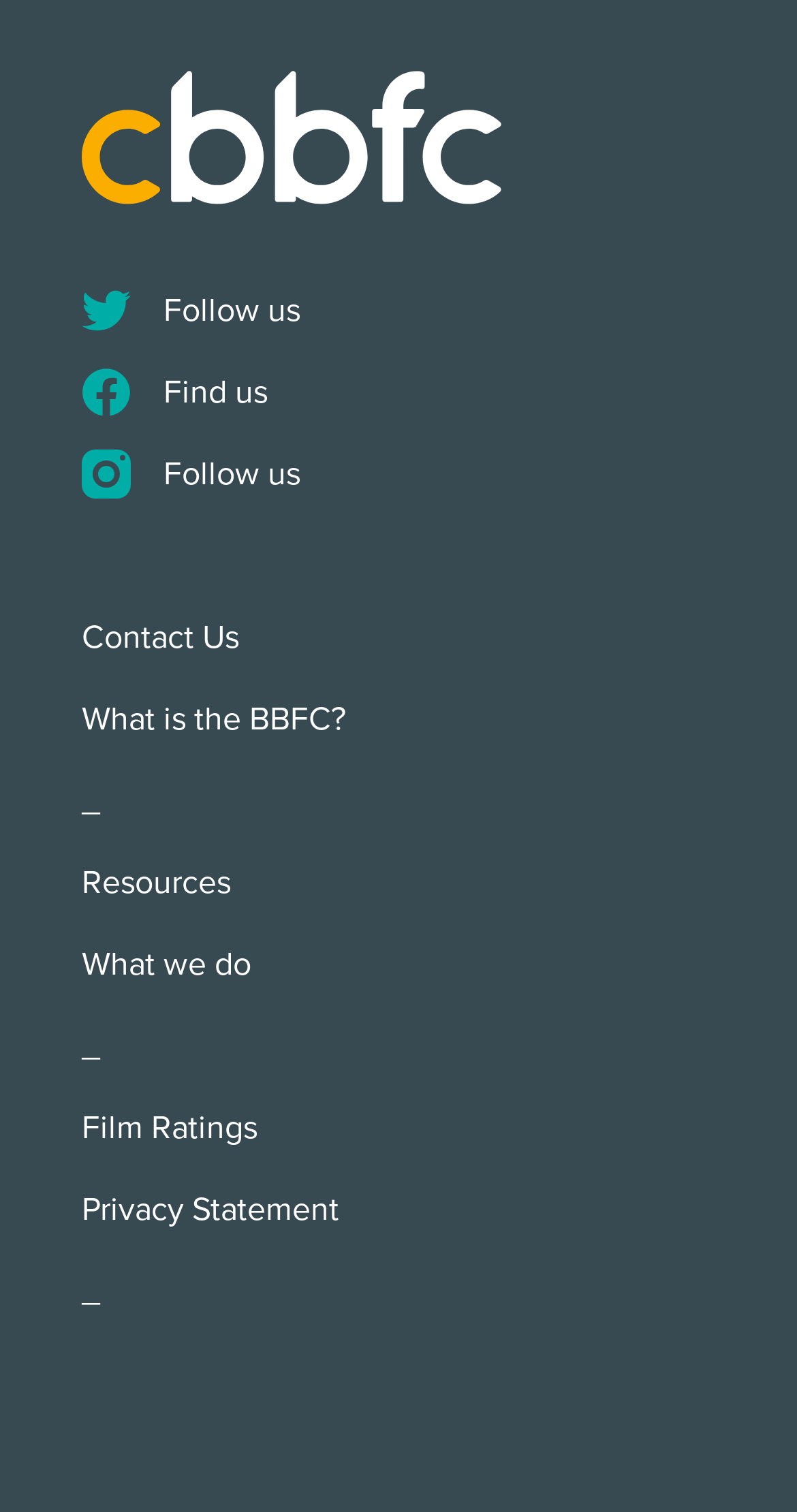Respond to the question below with a single word or phrase: Are there any images on the webpage?

Yes